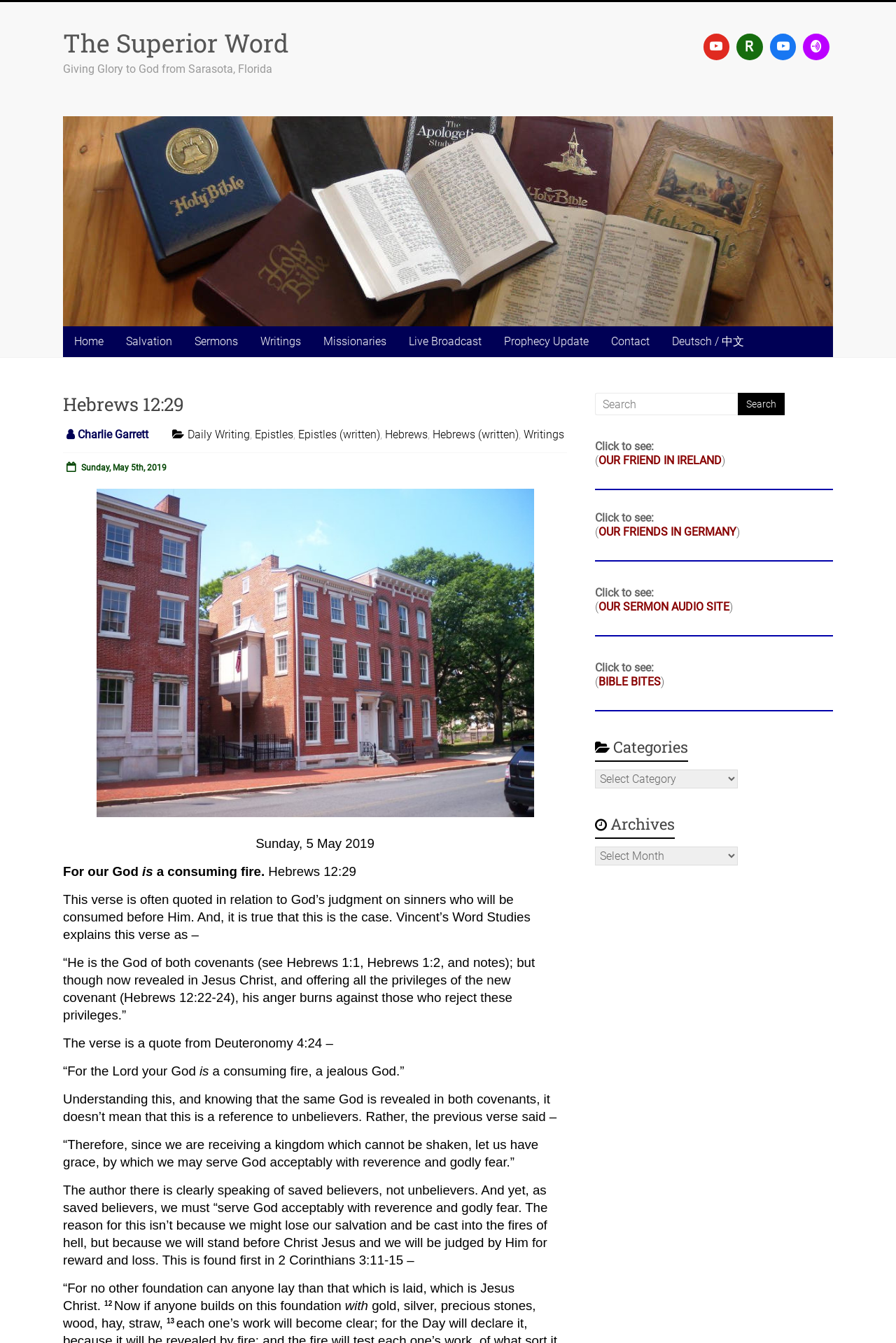Describe every aspect of the webpage comprehensively.

This webpage is about Hebrews 12:29, with the title "The Superior Word" at the top. Below the title, there is a heading "The Superior Word" and a link with the same text. To the right of the title, there is an image with the same title. 

Underneath the title, there is a navigation menu with links to "Home", "Salvation", "Sermons", "Writings", "Missionaries", "Live Broadcast", "Prophecy Update", and "Contact". 

On the left side of the page, there is a section with a heading "Hebrews 12:29" and links to "Charlie Garrett", "Daily Writing", "Epistles", "Epistles (written)", "Hebrews", "Hebrews (written)", and "Writings". 

The main content of the page is a sermon or article about Hebrews 12:29, which discusses the verse in relation to God's judgment on sinners and the importance of serving God with reverence and godly fear. The text includes quotes from Deuteronomy 4:24 and 2 Corinthians 3:11-15.

On the right side of the page, there are three sections with links to "OUR FRIEND IN IRELAND", "OUR FRIENDS IN GERMANY", and "OUR SERMON AUDIO SITE". Each section has a separator line above it. 

At the bottom of the page, there is a search box with a button labeled "Search".